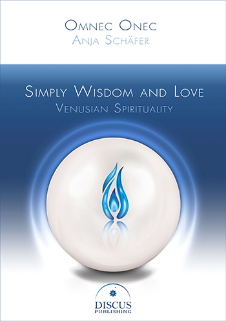Give a one-word or phrase response to the following question: What is the shape at the center of the book cover?

Orb